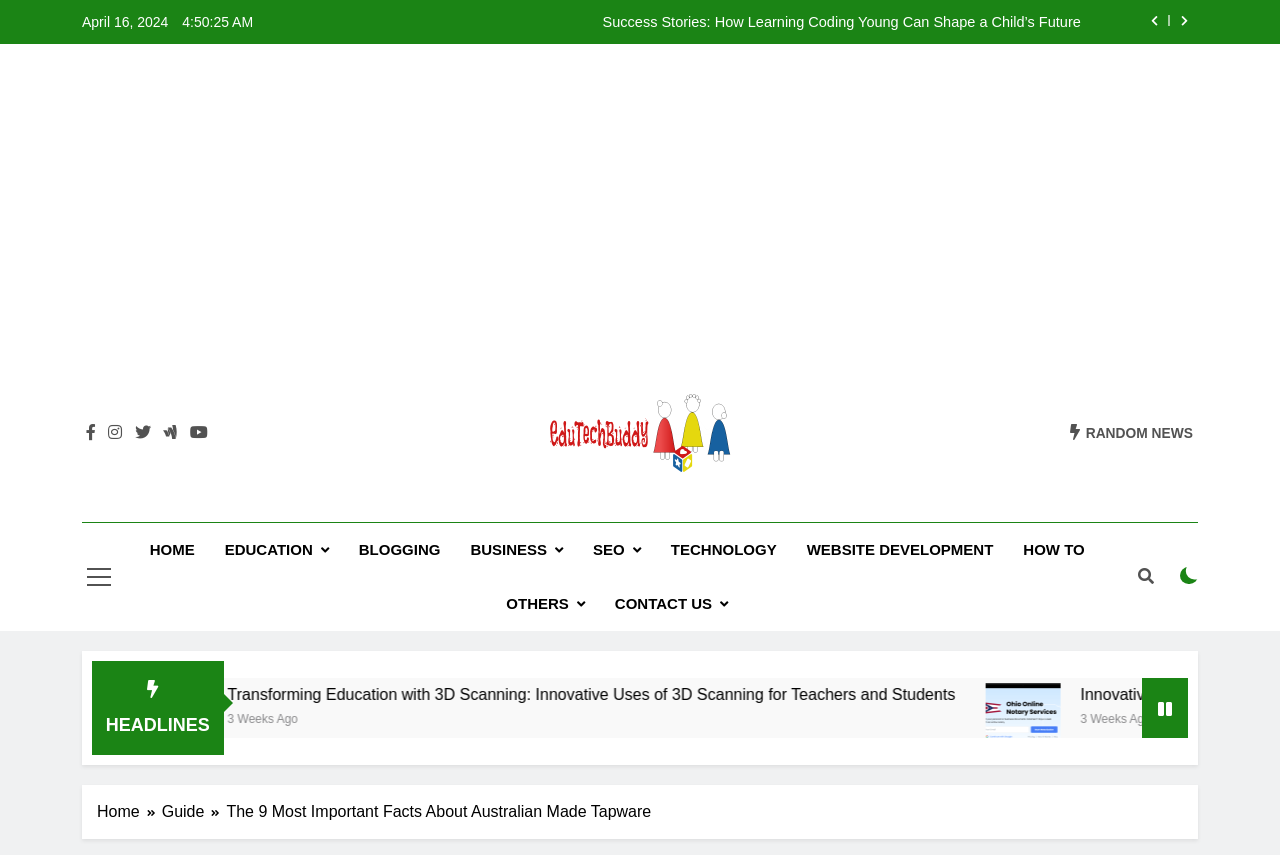Please find the bounding box for the UI element described by: "Random News".

[0.836, 0.496, 0.932, 0.516]